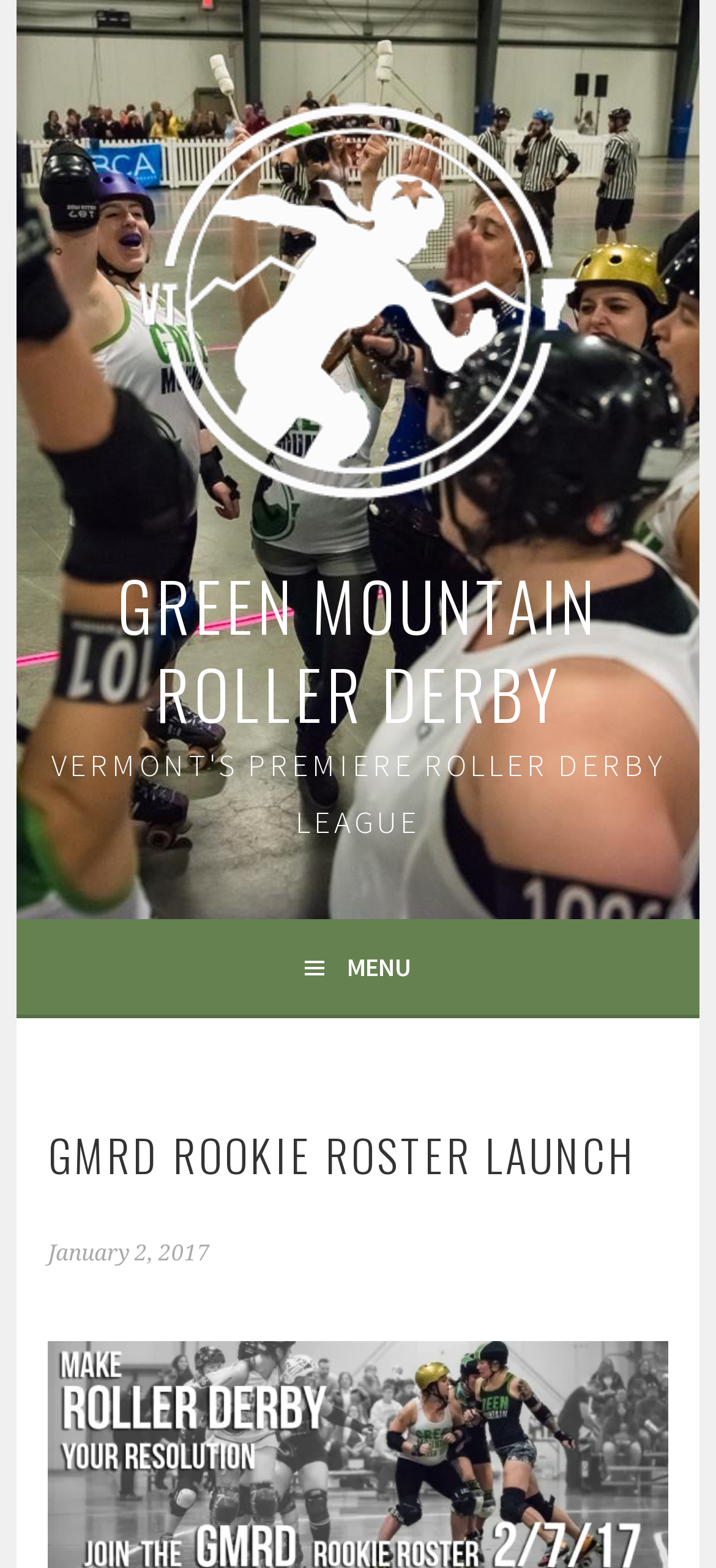Answer the question using only a single word or phrase: 
What is the date mentioned on the page?

January 2, 2017